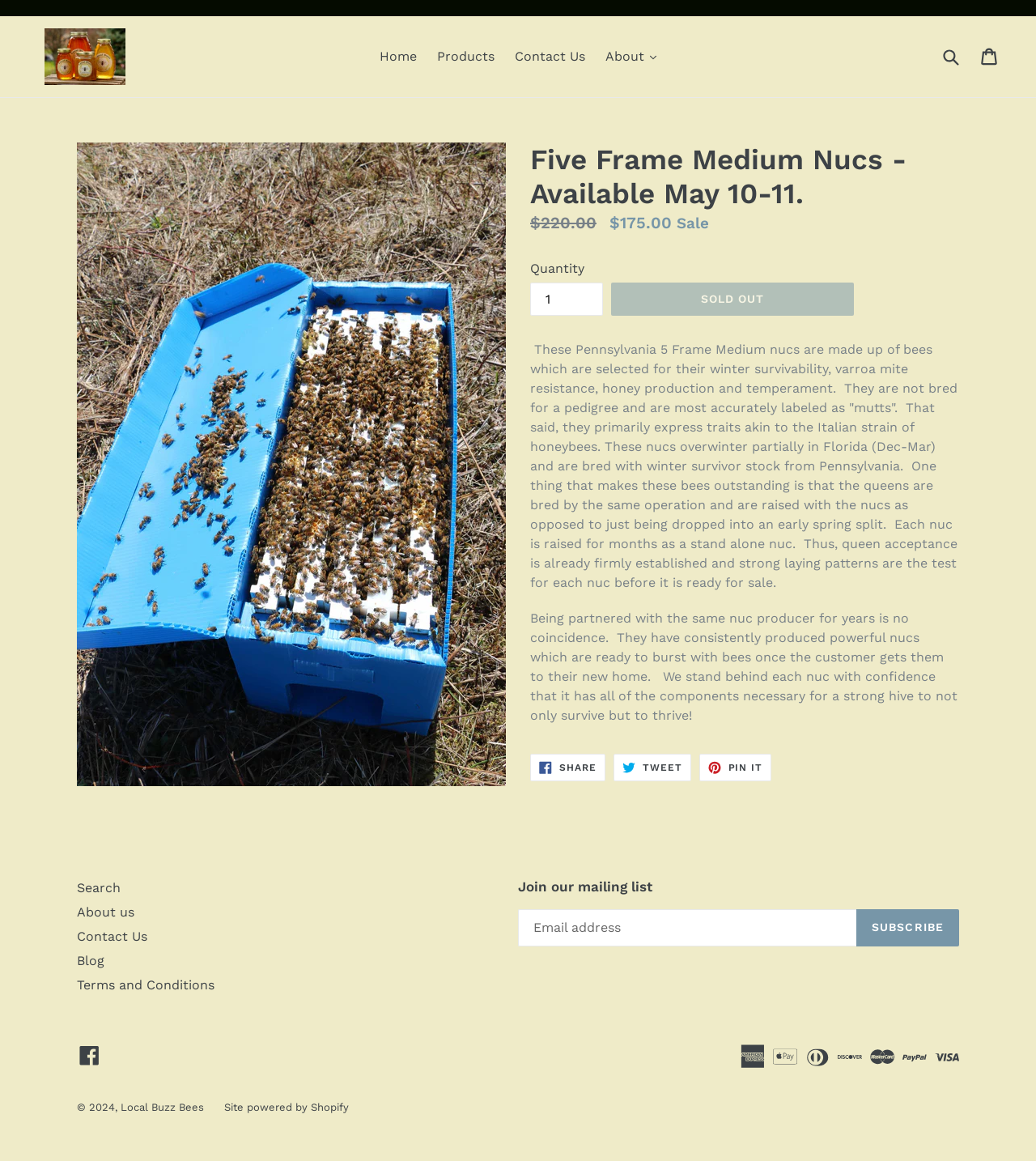Please provide a detailed answer to the question below based on the screenshot: 
What is the price of the Five Frame Medium Nucs?

I found the answer by examining the product information section, where the regular price and sale price are displayed. The sale price is $175.00.